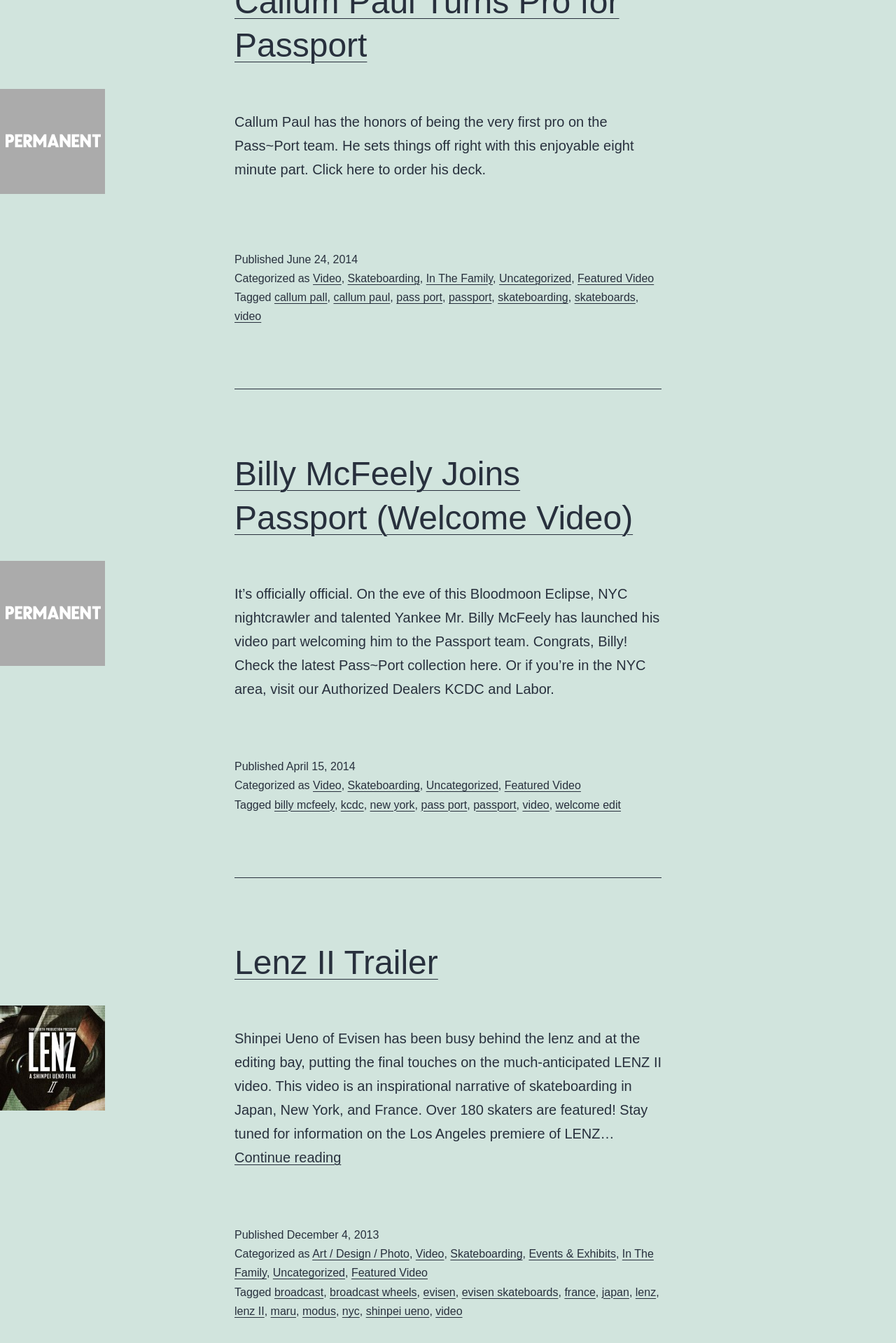Find the bounding box coordinates of the element you need to click on to perform this action: 'Continue reading about Lenz II trailer'. The coordinates should be represented by four float values between 0 and 1, in the format [left, top, right, bottom].

[0.262, 0.856, 0.381, 0.868]